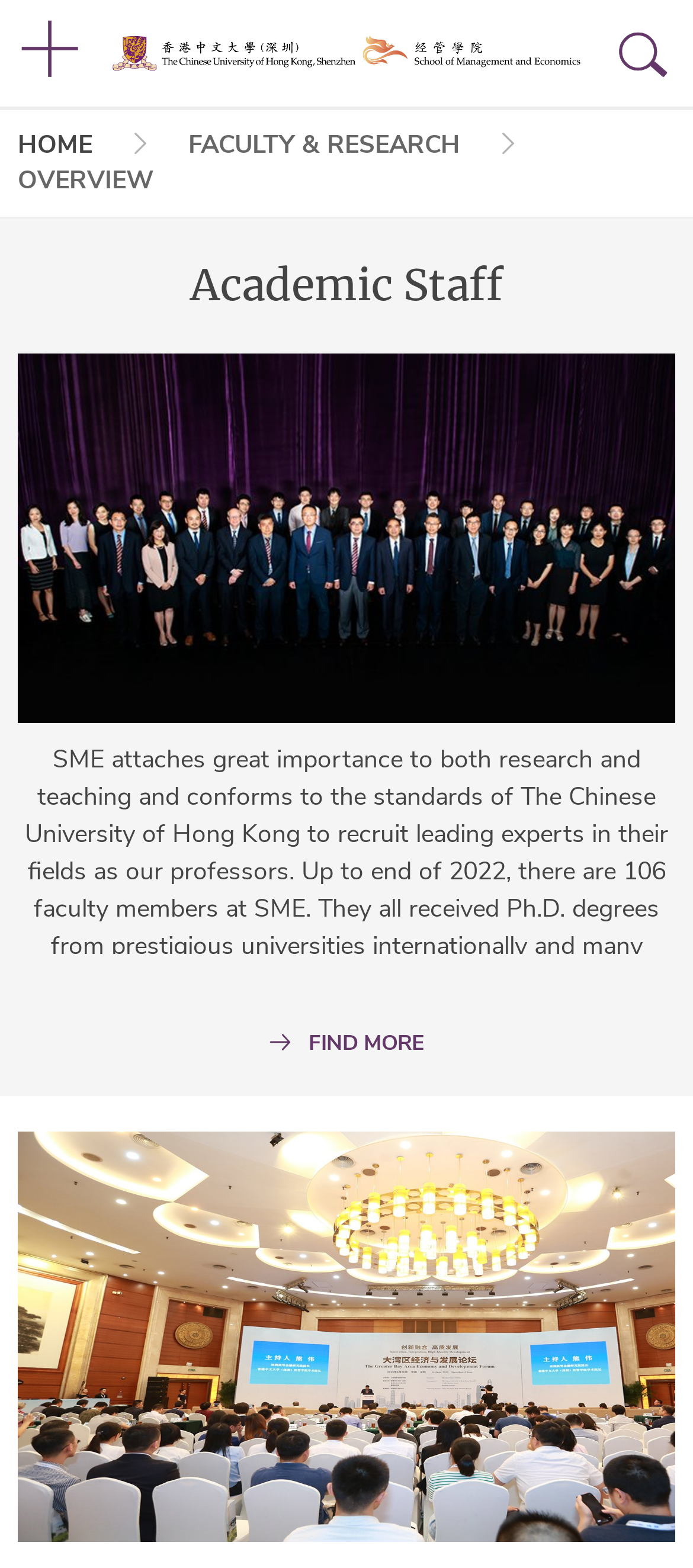What is the purpose of SME?
Offer a detailed and full explanation in response to the question.

The webpage states that 'SME attaches great importance to both research and teaching and conforms to the standards of The Chinese University of Hong Kong...' This implies that the purpose of SME is to focus on both research and teaching.